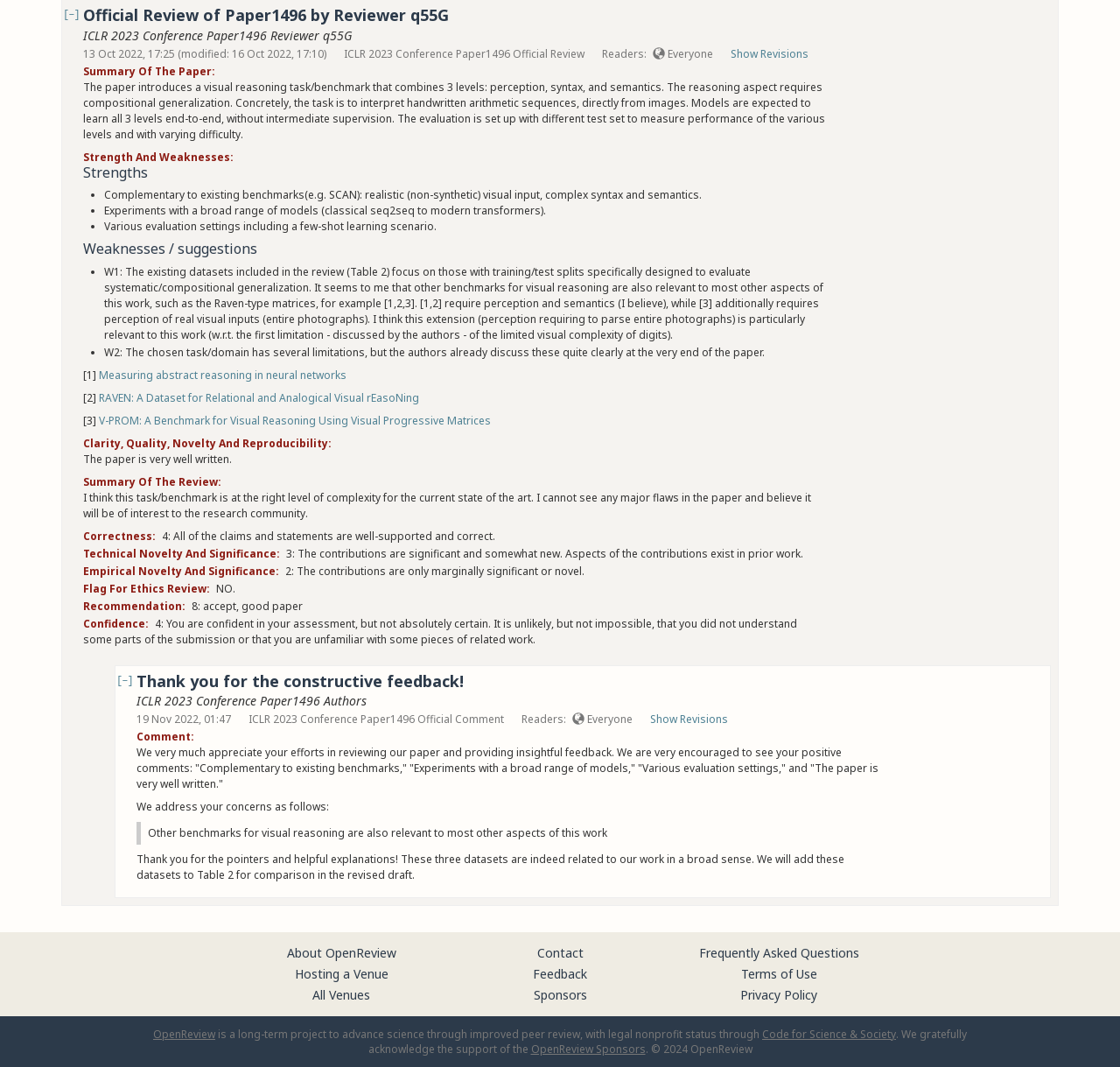What is the recommendation of the reviewer?
Please answer the question with a single word or phrase, referencing the image.

Accept, good paper